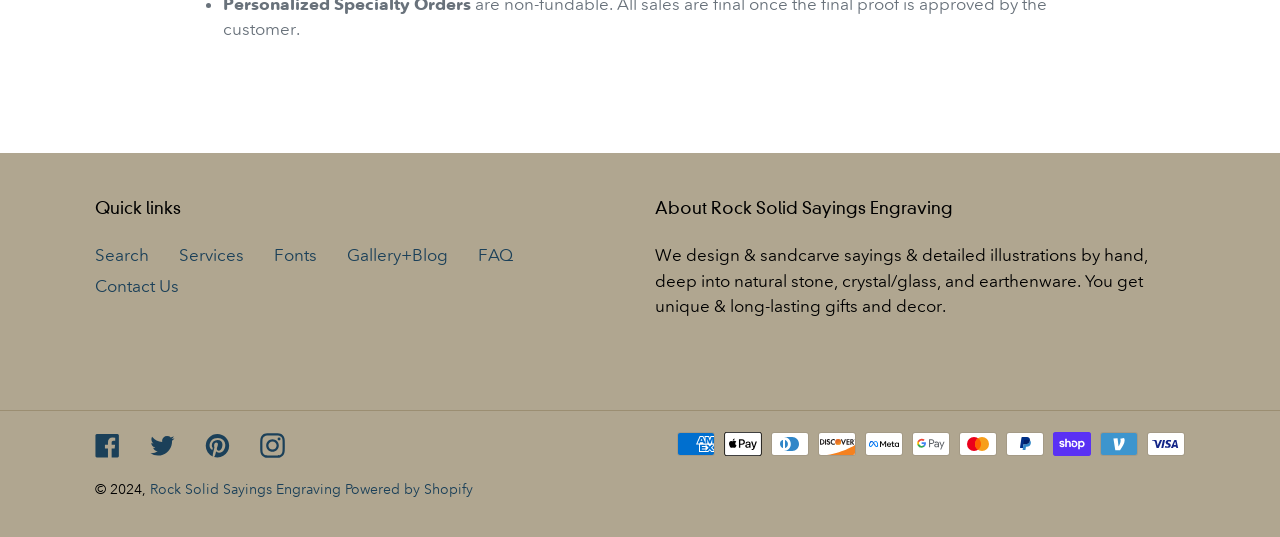Predict the bounding box of the UI element based on this description: "Powered by Shopify".

[0.27, 0.895, 0.37, 0.928]